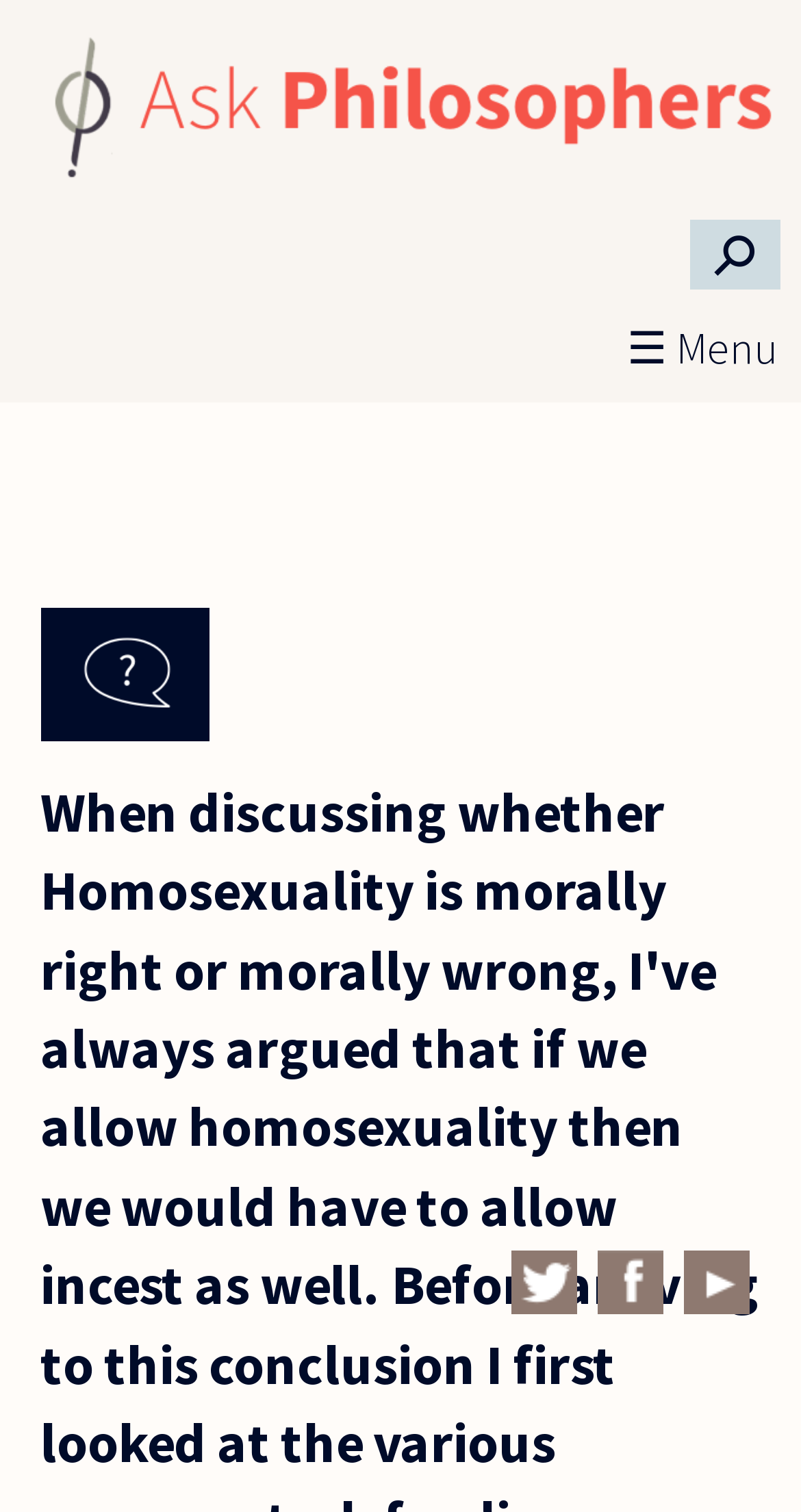Explain the webpage in detail.

The webpage is titled "Questions | AskPhilosophers.org" and appears to be a navigation-focused page. At the top-left corner, there is a "Skip to main content" link. Below this link, there is a prominent horizontal navigation bar that spans almost the entire width of the page. This bar contains an image, likely a logo, on the left side, followed by a series of links and icons. 

On the right side of the navigation bar, there are three identical icons, each accompanied by a link. These icons are positioned closely together, with the first one starting from the middle of the page and the last one reaching the right edge of the page. 

Additionally, there is a "☰ Menu" button located near the top-right corner of the page, and a "⚲" symbol situated to its left. The page does not appear to have any main content or questions listed, suggesting that it may be a gateway to other pages or a hub for navigation.